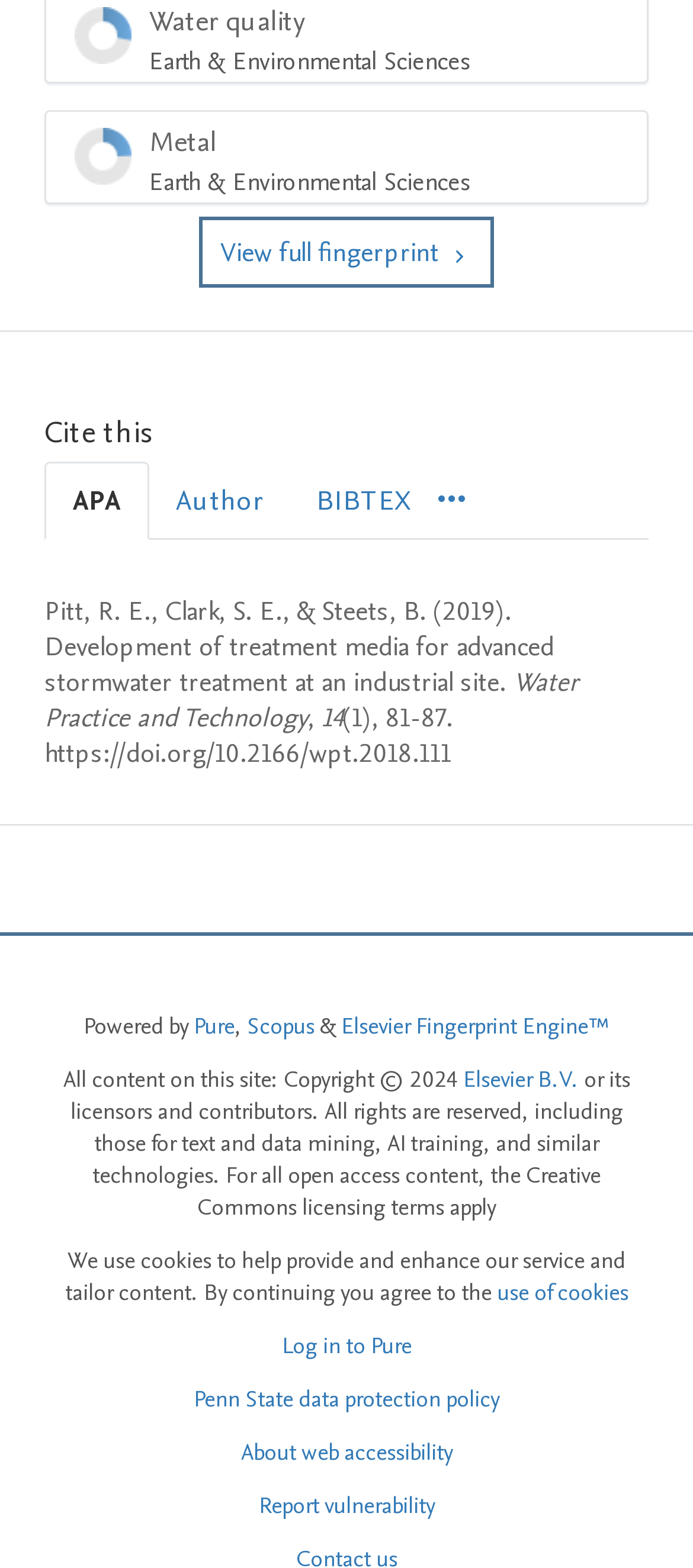Please find the bounding box coordinates of the clickable region needed to complete the following instruction: "View Scopus". The bounding box coordinates must consist of four float numbers between 0 and 1, i.e., [left, top, right, bottom].

[0.356, 0.644, 0.454, 0.665]